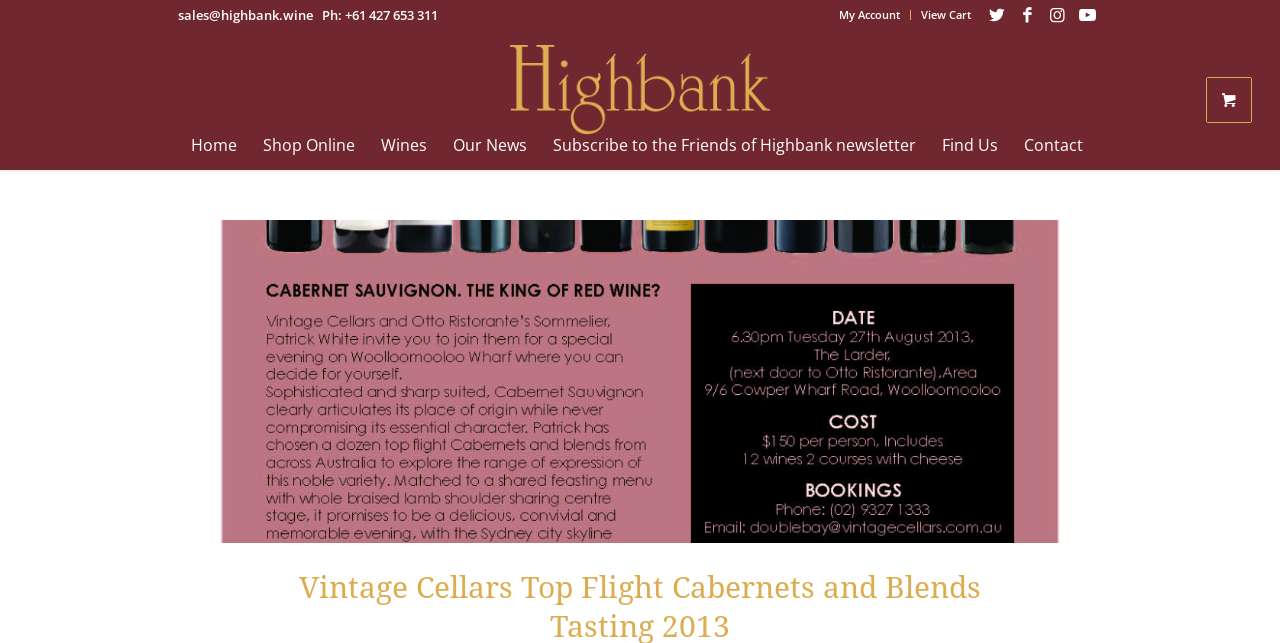Show the bounding box coordinates for the HTML element as described: "alt="Highbank Wines" title="HighbankLogoTransparent1"".

[0.398, 0.07, 0.602, 0.21]